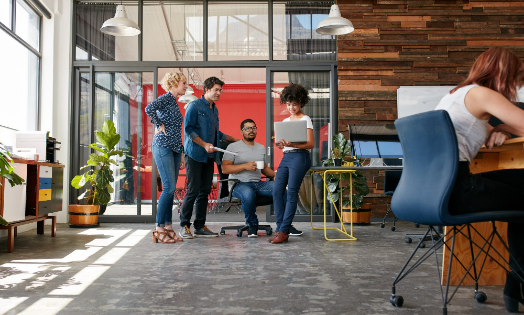Explain the details of the image you are viewing.

In a vibrant and modern office space, five individuals engage in a collaborative discussion, highlighting teamwork and productivity in a contemporary work environment. The scene is set with large windows allowing natural light to flood the room, accentuating the warm tones of the wooden wall behind them. 

A woman with curly hair stands holding a tablet, presenting information to a diverse group, which includes another woman and three men. One man, seated on a rolling chair, listens intently as he interacts with the group. The decor features lush plants that add a touch of greenery, contributing to a refreshing atmosphere. Nearby, a woman is focused on her work at a desk, immersed in her own tasks amid the lively exchange happening around her. This image encapsulates the essence of collaboration and creativity in a modern workplace setting.